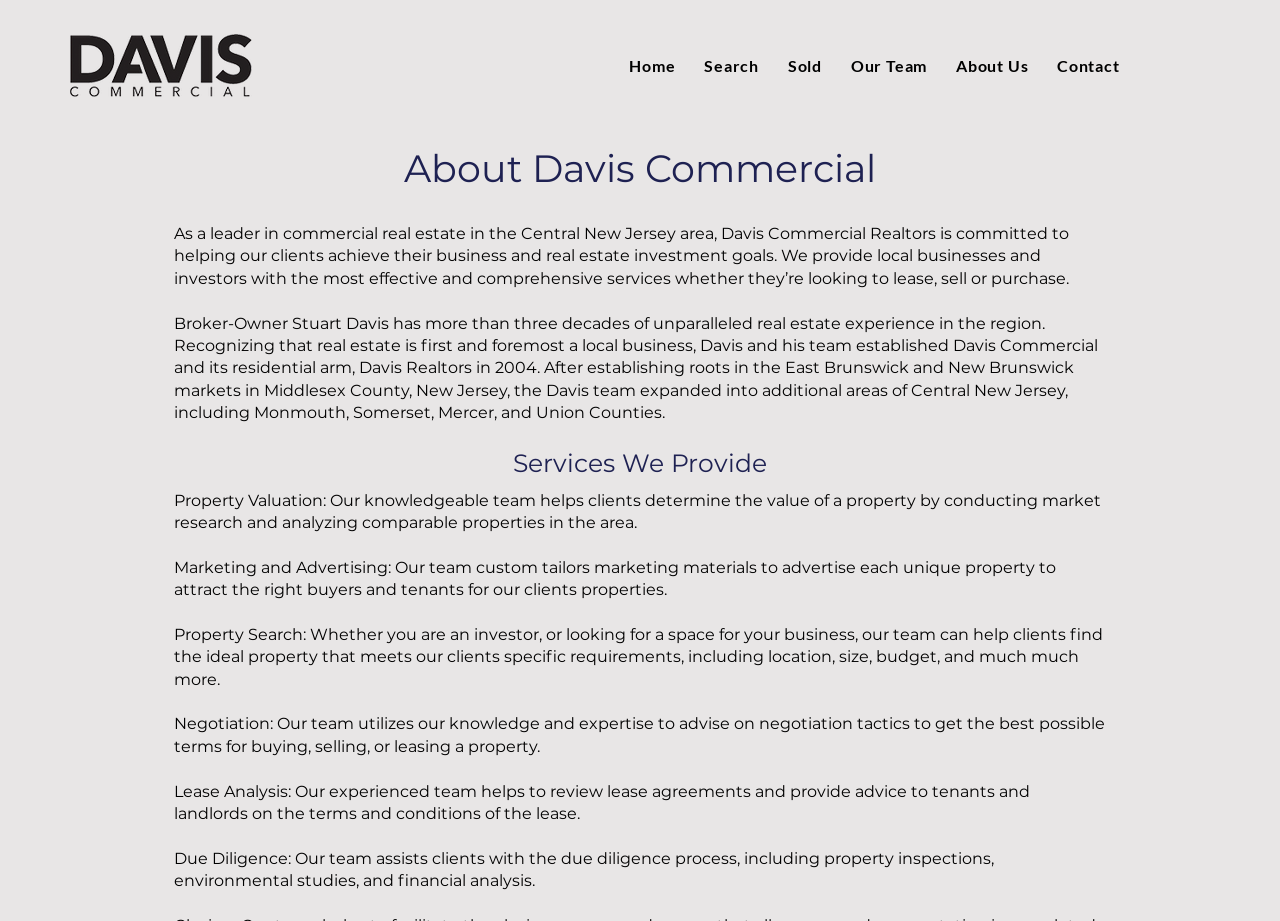Give a one-word or short phrase answer to this question: 
What is the name of the company?

Davis Commercial